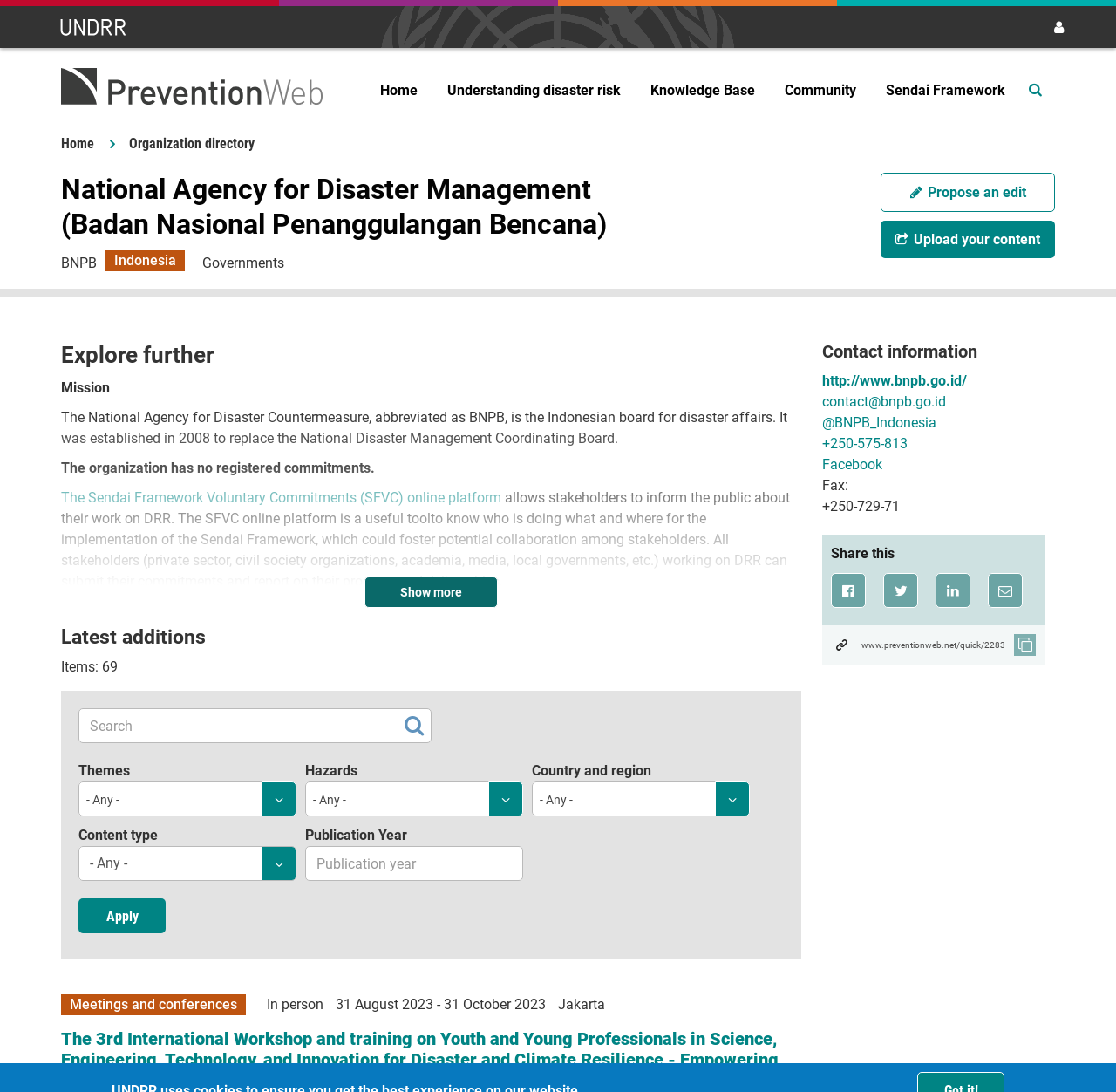Given the description of a UI element: "Facebook", identify the bounding box coordinates of the matching element in the webpage screenshot.

[0.737, 0.418, 0.791, 0.433]